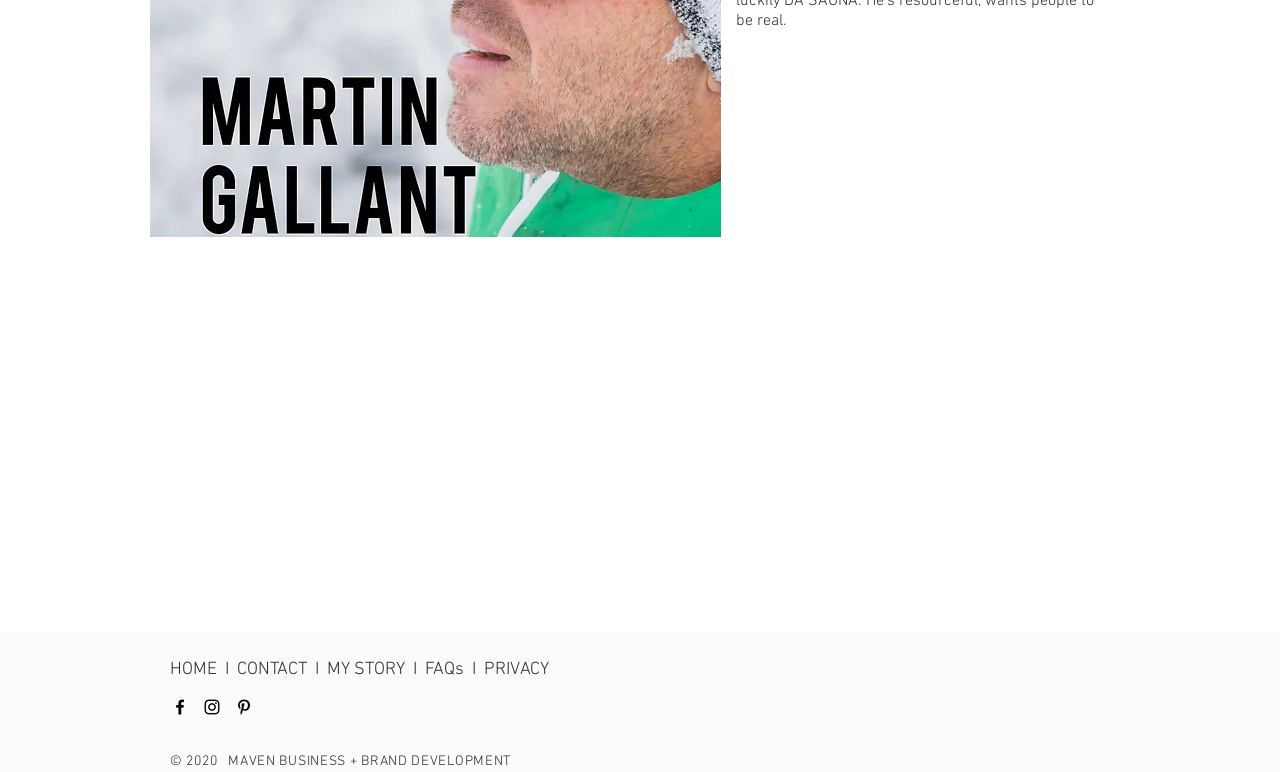Using the provided element description: "HOME", determine the bounding box coordinates of the corresponding UI element in the screenshot.

[0.133, 0.854, 0.173, 0.881]